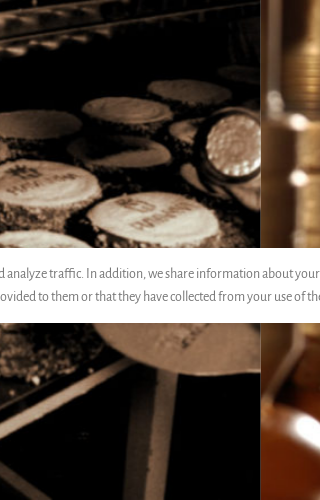Since what year has Havanna been synonymous with Alfajores?
Look at the image and answer the question using a single word or phrase.

1947